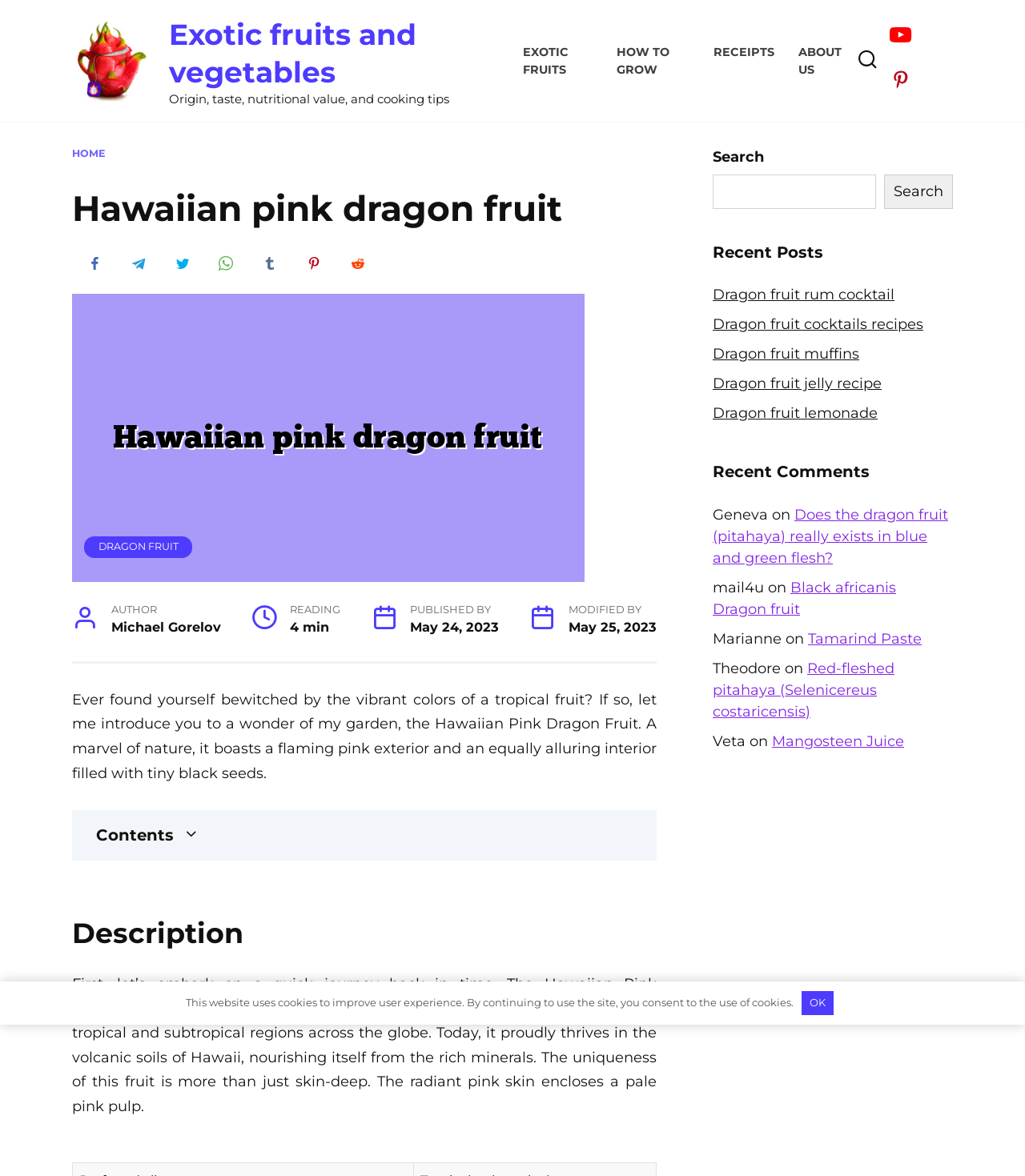Examine the image and give a thorough answer to the following question:
What is the date of the last modification of the article?

I found the modification date by looking at the 'MODIFIED BY' section, which lists 'May 25, 2023' as the date of the last modification.